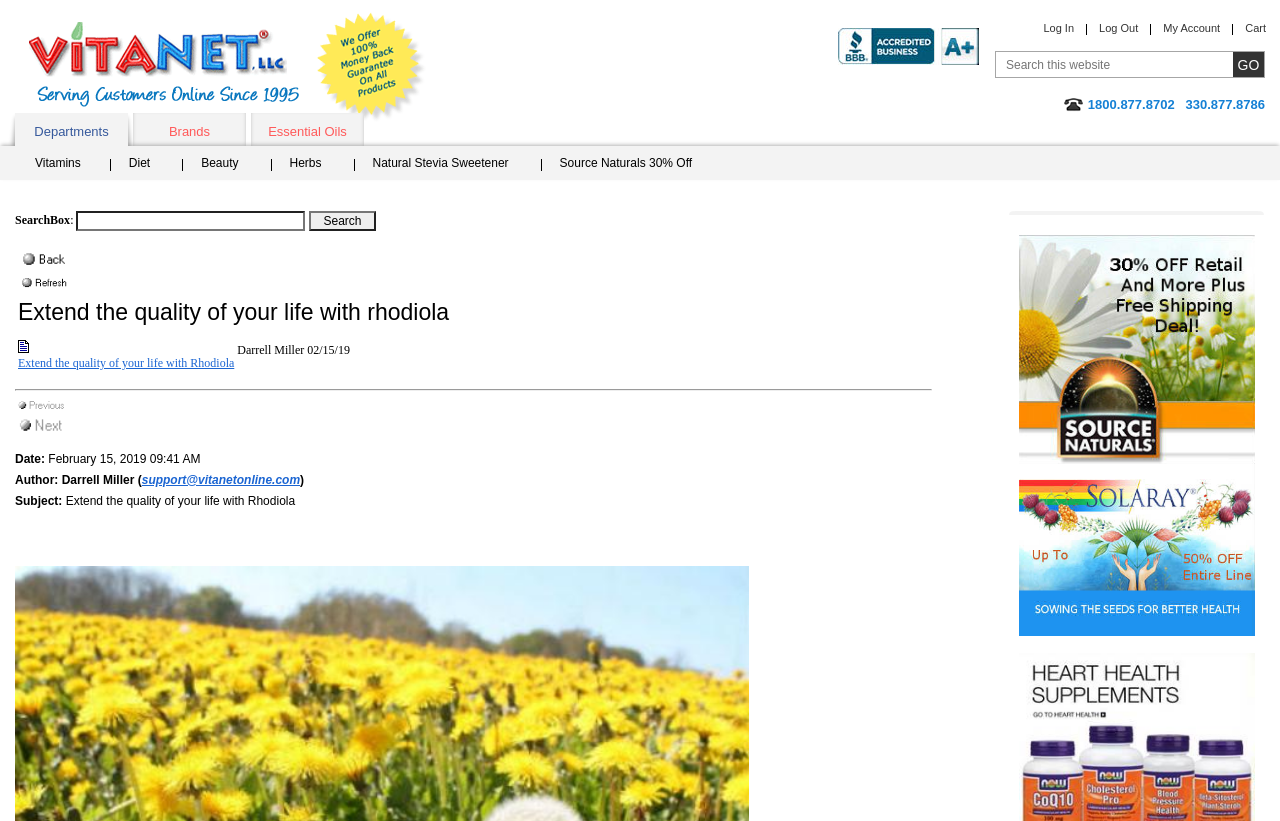What is the phone number for customer service?
Please provide a single word or phrase answer based on the image.

1800.877.8702